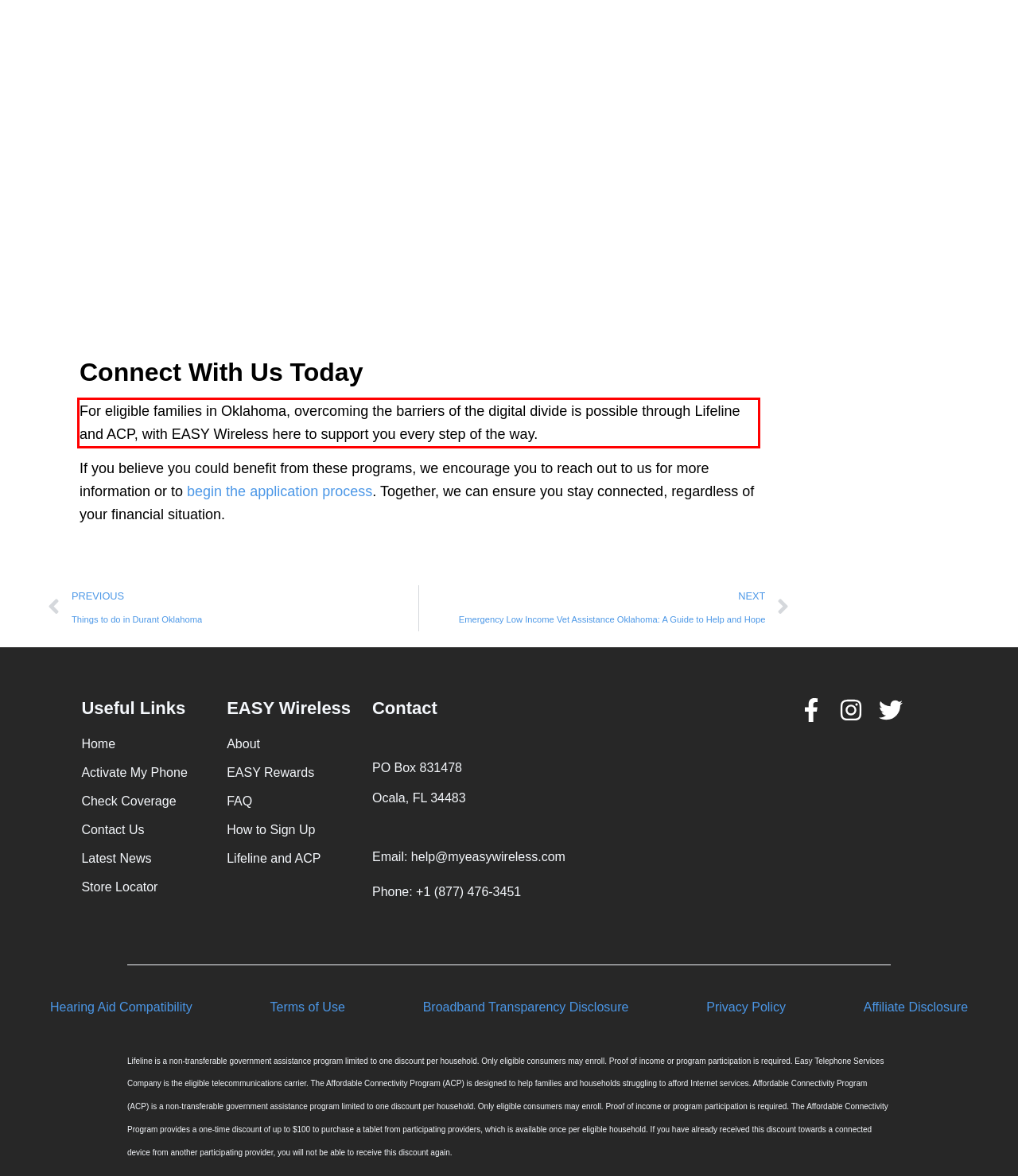Given a screenshot of a webpage, identify the red bounding box and perform OCR to recognize the text within that box.

For eligible families in Oklahoma, overcoming the barriers of the digital divide is possible through Lifeline and ACP, with EASY Wireless here to support you every step of the way.